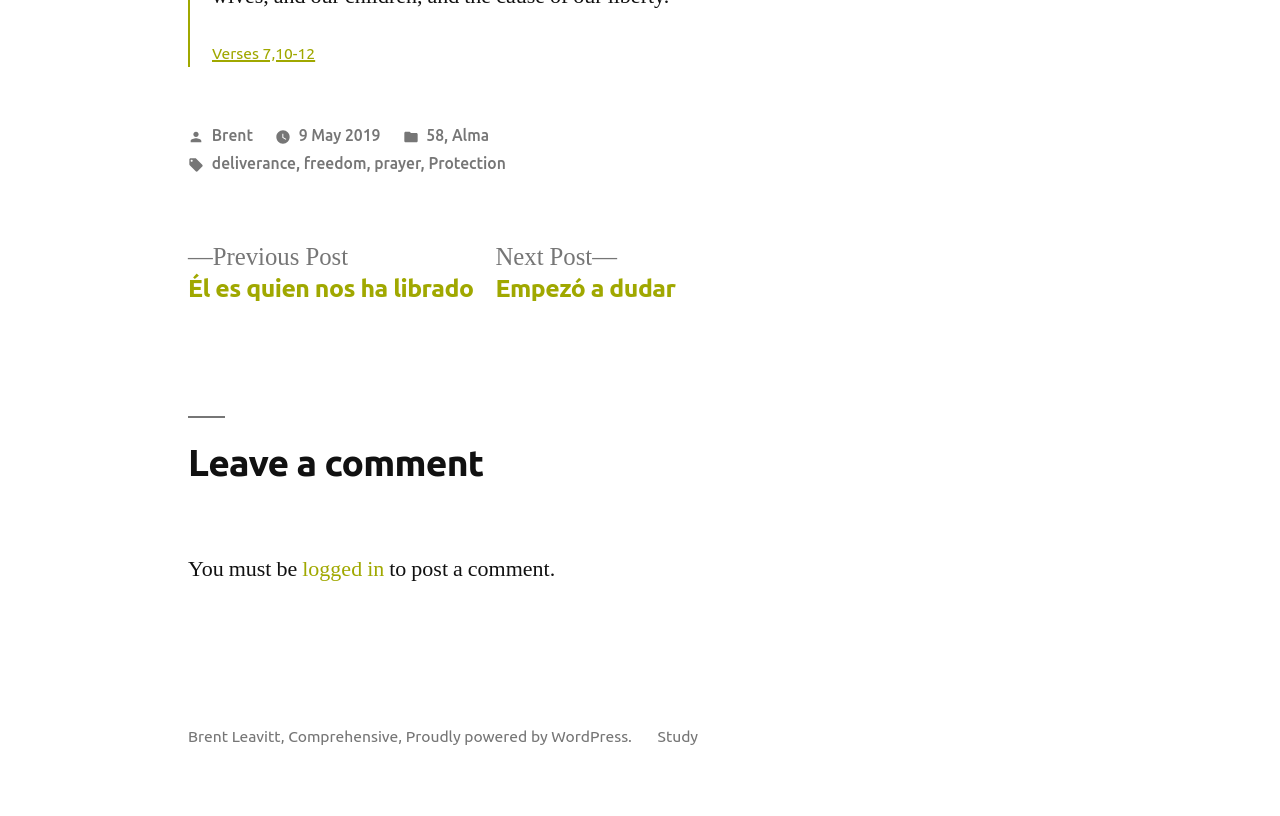Please determine the bounding box coordinates of the clickable area required to carry out the following instruction: "Leave a comment". The coordinates must be four float numbers between 0 and 1, represented as [left, top, right, bottom].

[0.147, 0.483, 0.625, 0.594]